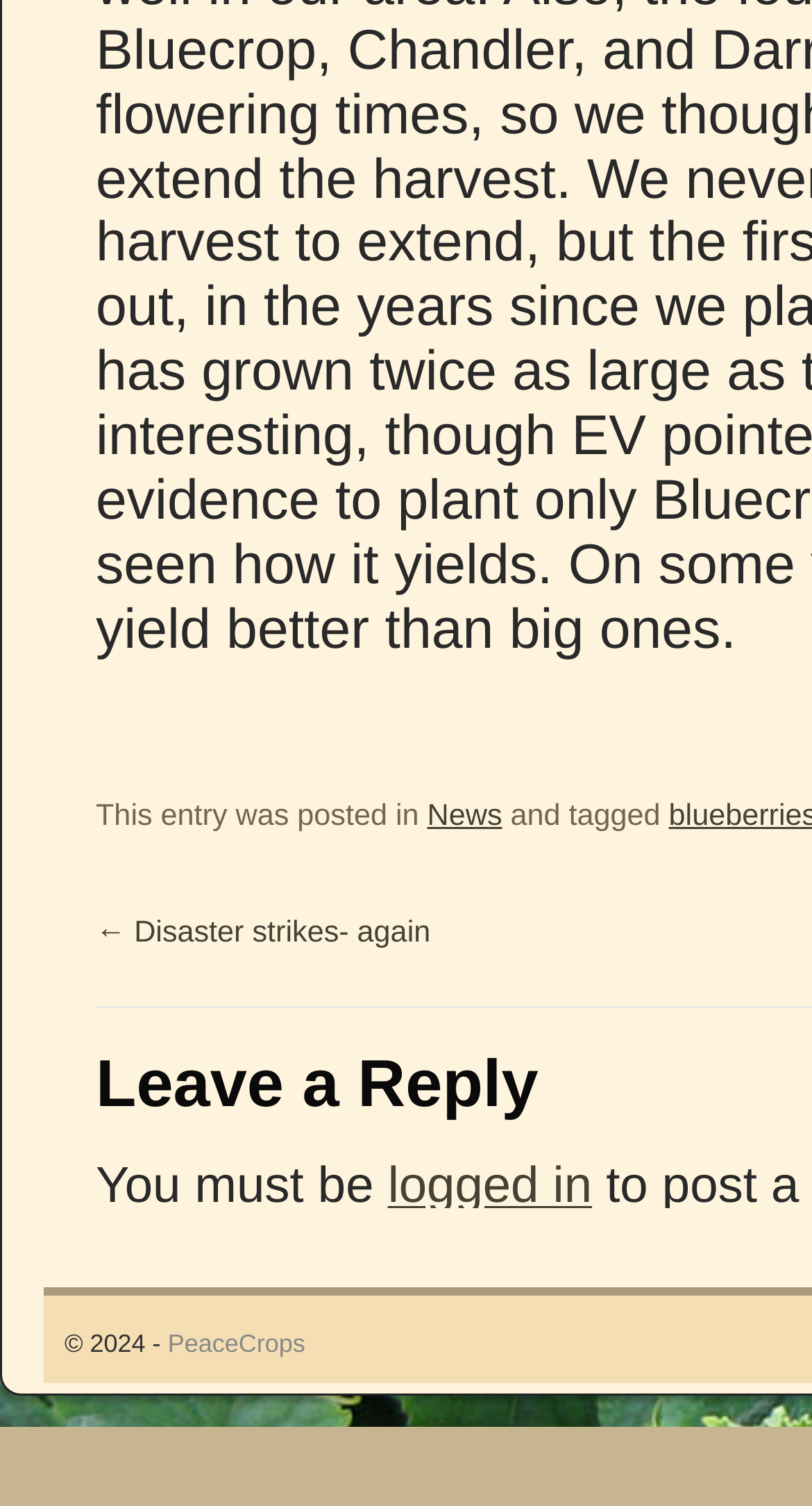Identify the bounding box coordinates for the UI element described as follows: ← Disaster strikes- again. Use the format (top-left x, top-left y, bottom-right x, bottom-right y) and ensure all values are floating point numbers between 0 and 1.

[0.118, 0.662, 0.53, 0.684]